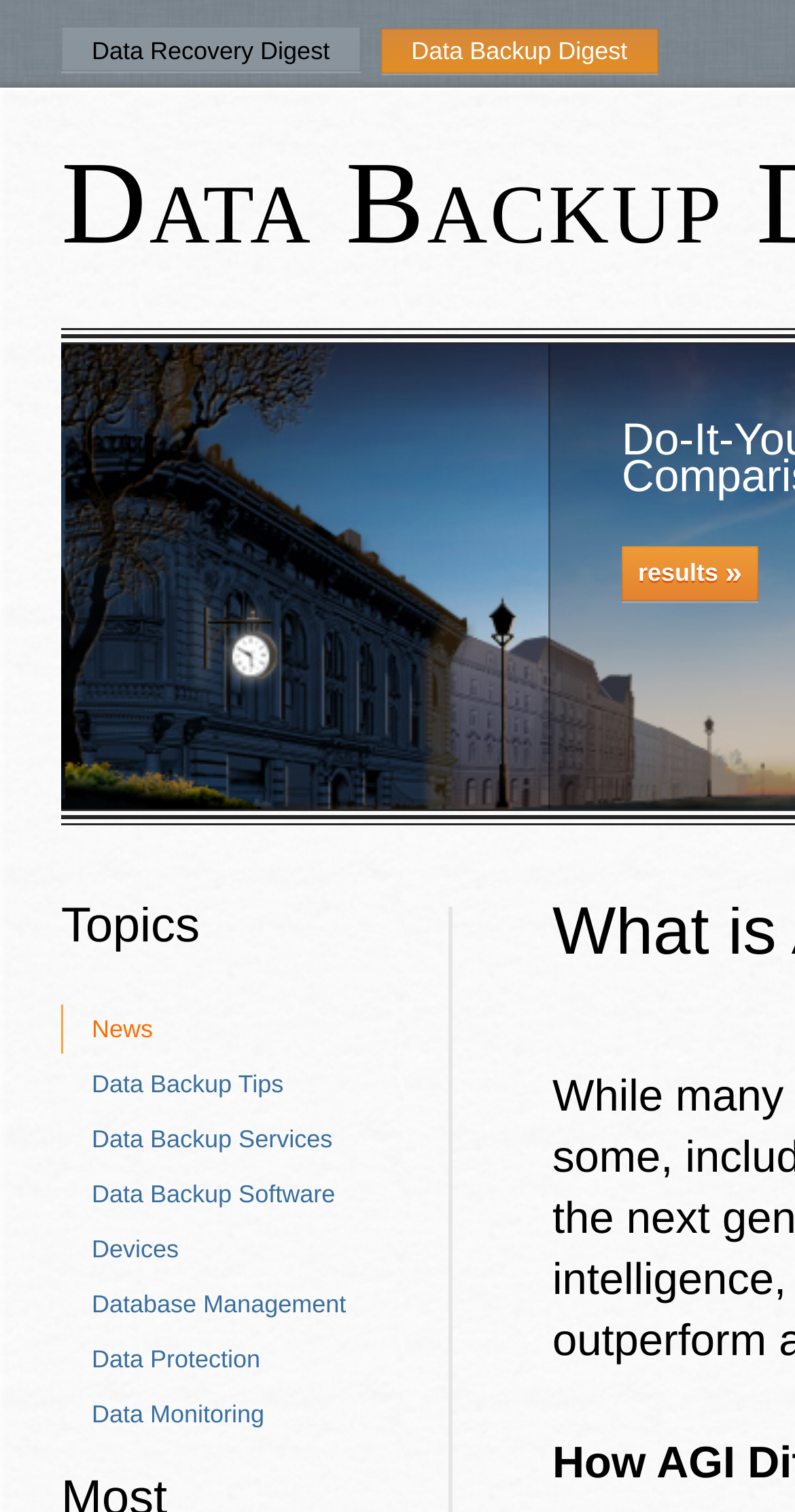Can you find the bounding box coordinates for the element to click on to achieve the instruction: "Read the article 'Shoot with Intent'"?

None